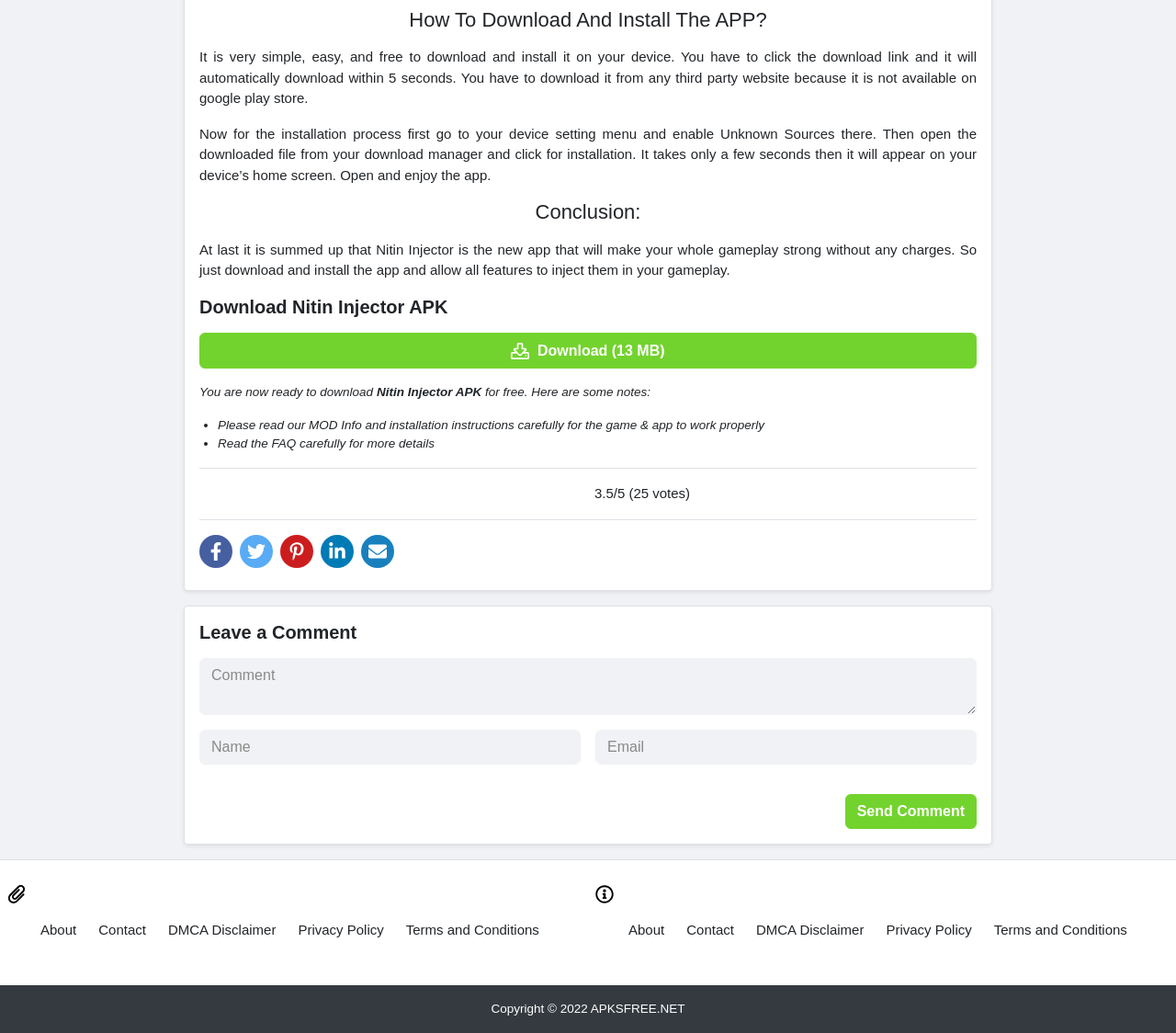What is the first step in the installation process?
Please respond to the question with a detailed and informative answer.

According to the instructions on the webpage, the first step in the installation process is to go to the device setting menu and enable Unknown Sources.